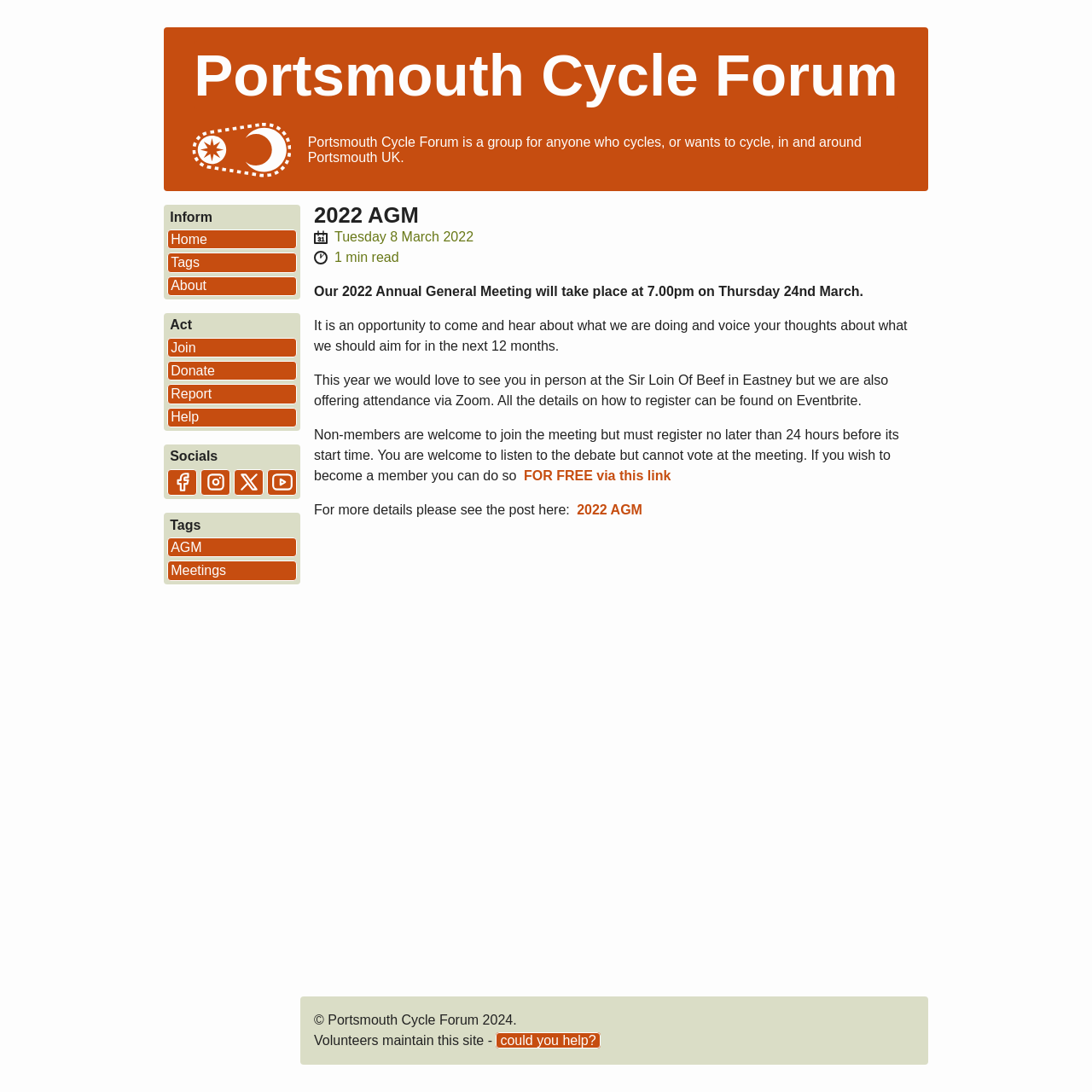Given the element description, predict the bounding box coordinates in the format (top-left x, top-left y, bottom-right x, bottom-right y), using floating point numbers between 0 and 1: Portsmouth Cycle Forum

[0.178, 0.038, 0.822, 0.1]